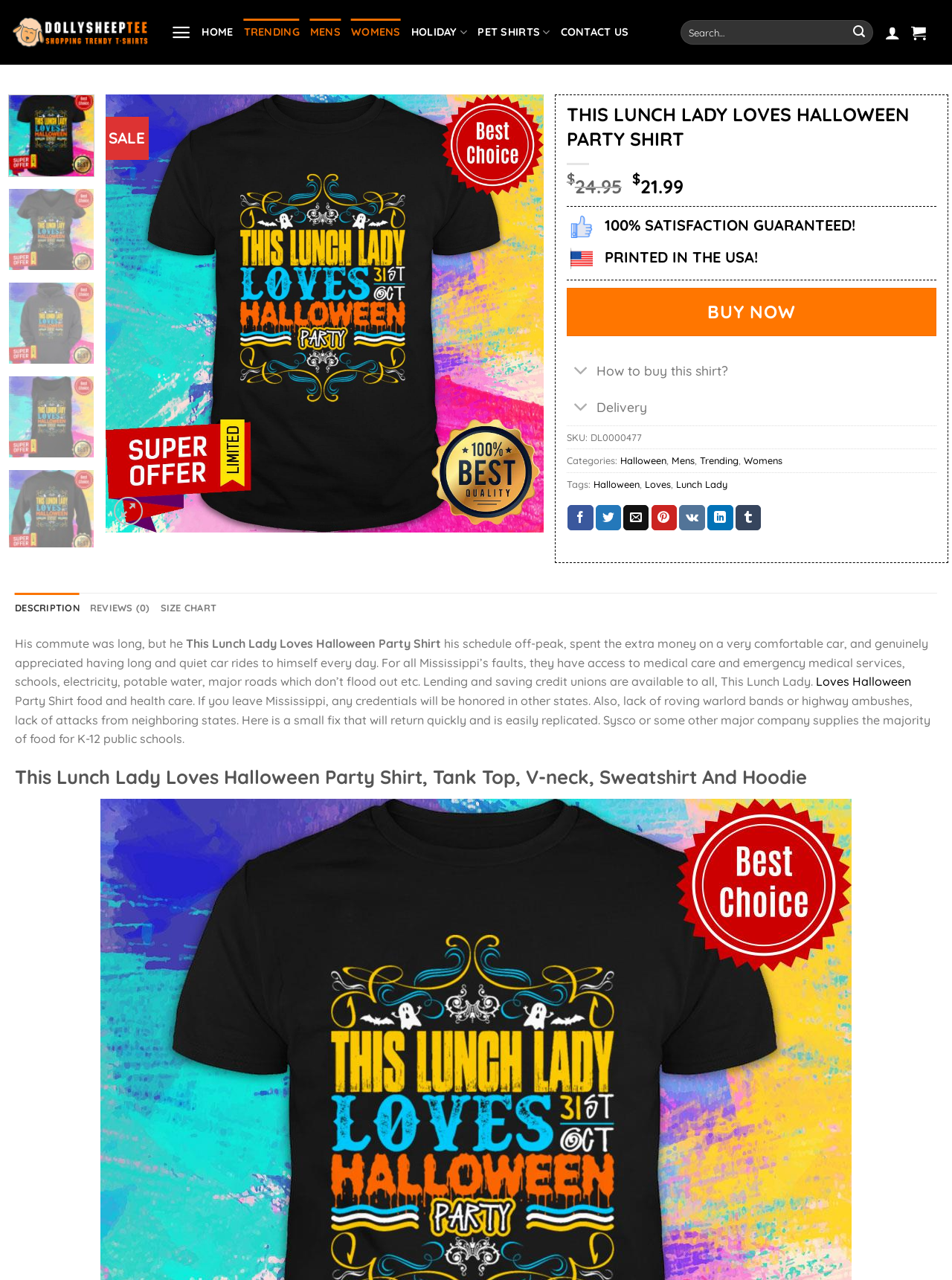Identify the main heading of the webpage and provide its text content.

THIS LUNCH LADY LOVES HALLOWEEN PARTY SHIRT